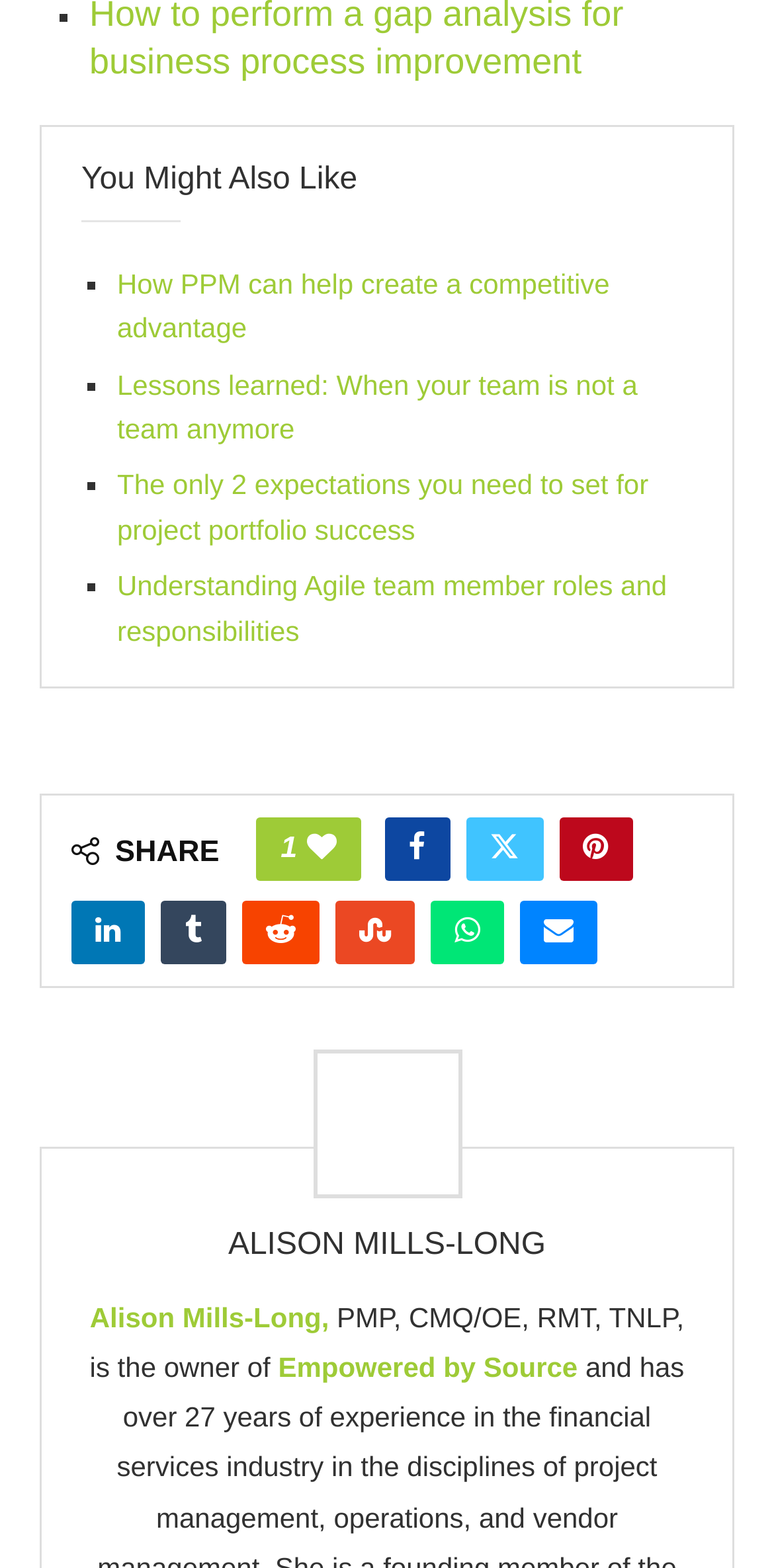Locate the bounding box coordinates of the item that should be clicked to fulfill the instruction: "Share on Facebook".

[0.497, 0.521, 0.581, 0.562]